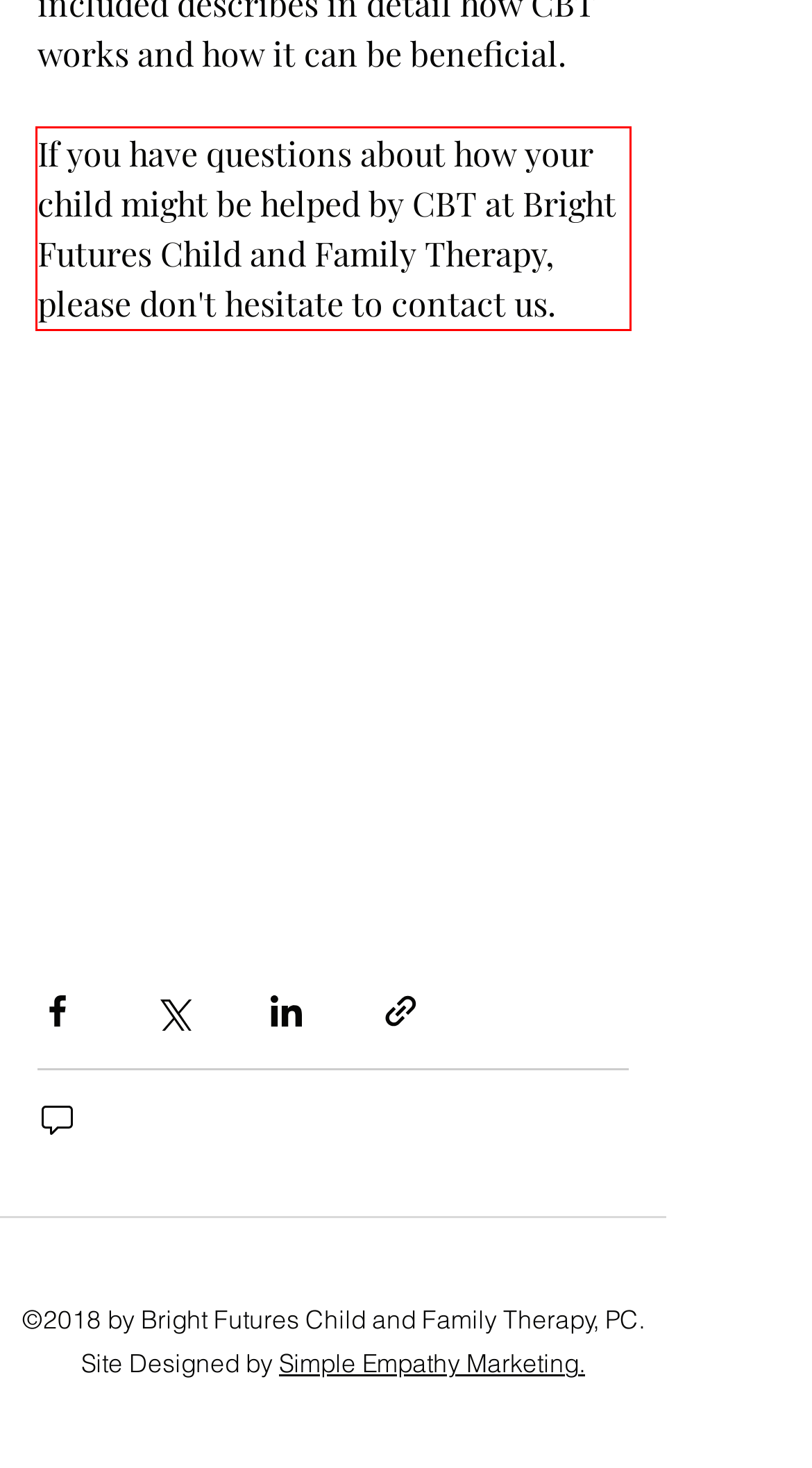Examine the webpage screenshot and use OCR to recognize and output the text within the red bounding box.

If you have questions about how your child might be helped by CBT at Bright Futures Child and Family Therapy, please don't hesitate to contact us.